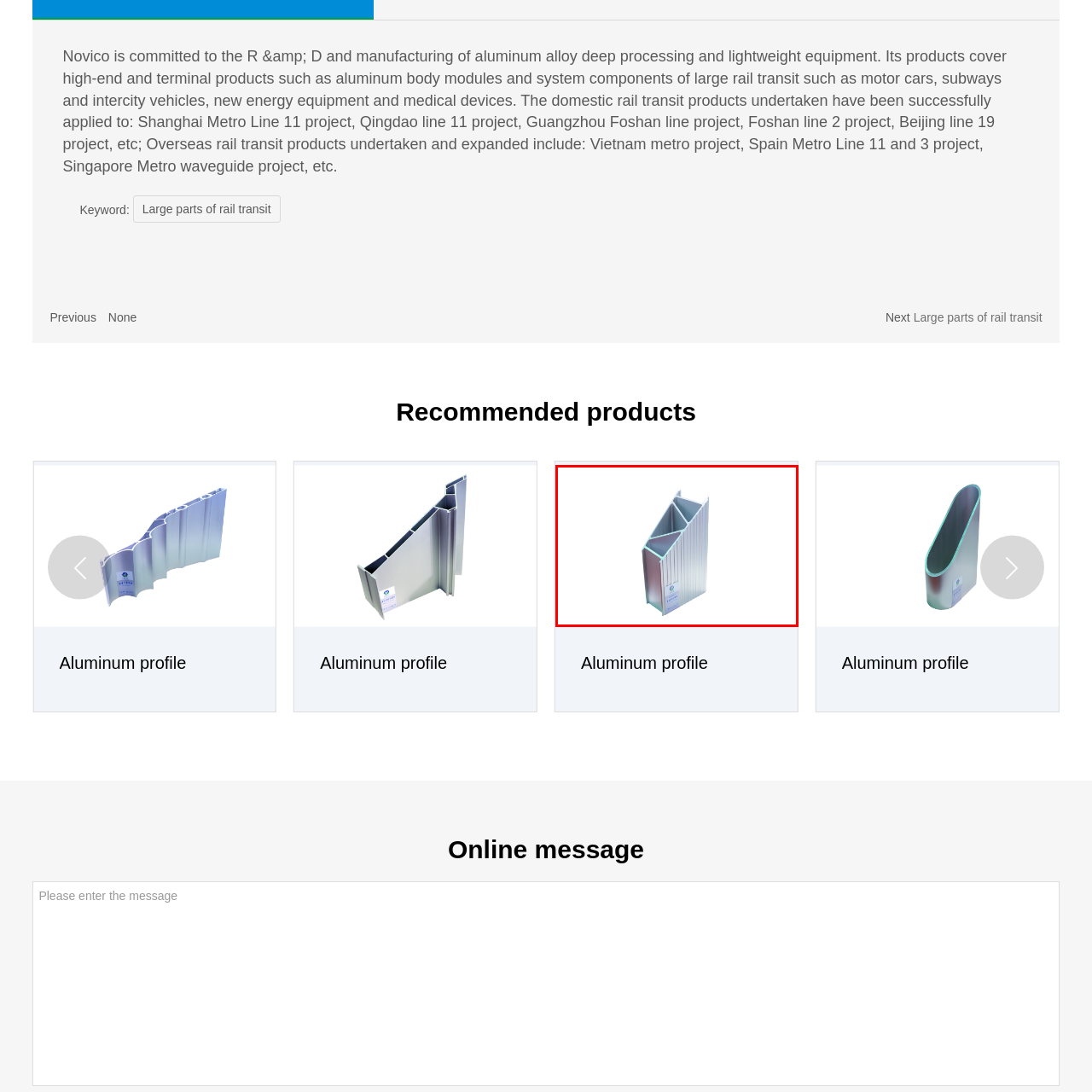What is the benefit of the profile's unique design?  
Observe the image highlighted by the red bounding box and supply a detailed response derived from the visual information in the image.

The caption explains that the profile features a unique design with multiple chambers, which enhances its strength while maintaining a lightweight facade, indicating that the benefit of this design is to enhance the profile's strength.